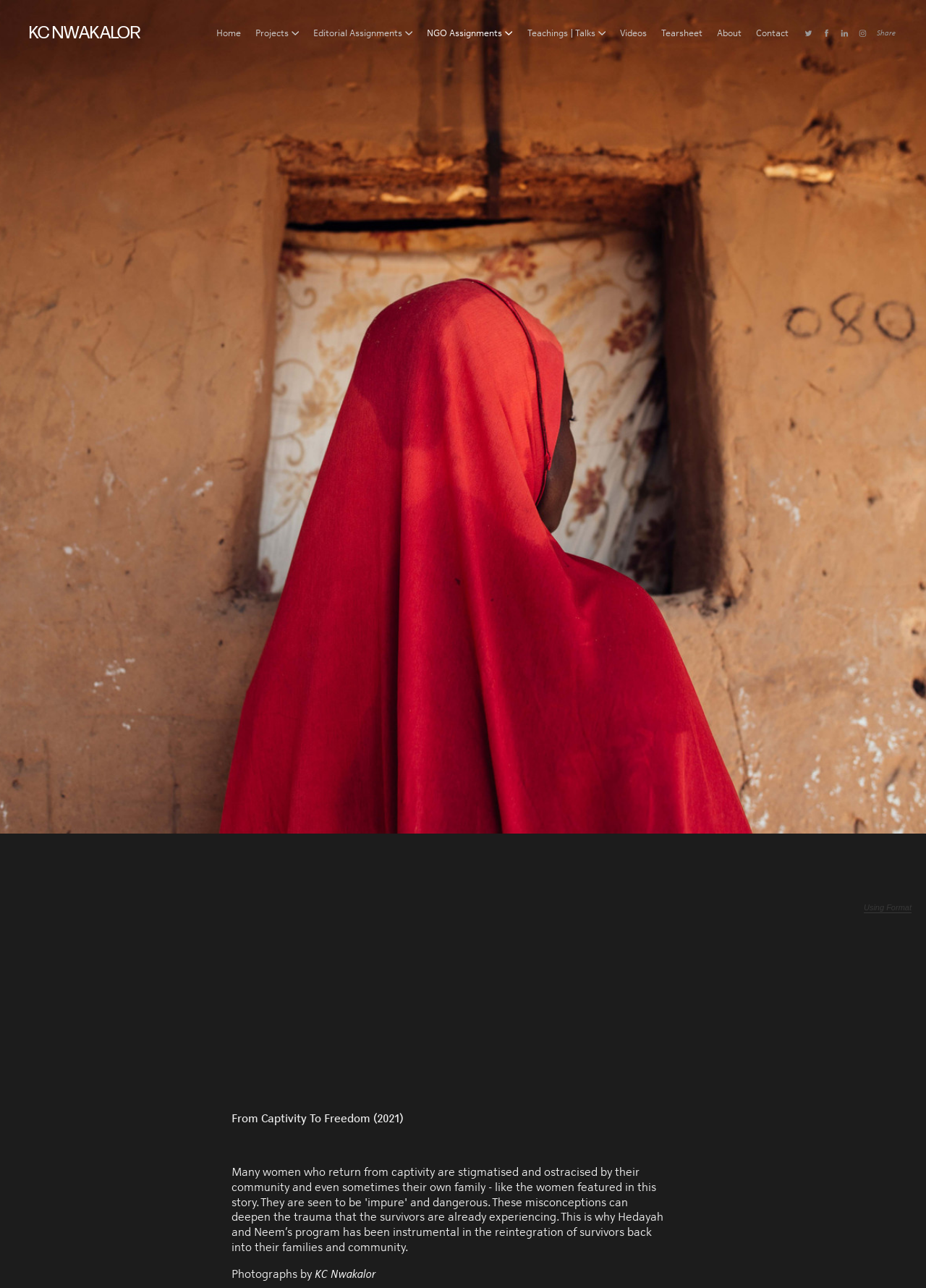Look at the image and give a detailed response to the following question: What is the theme of the project 'Rising Temperature in the Niger Delta'?

The theme of the project 'Rising Temperature in the Niger Delta' can be inferred from the title of the project, which suggests a focus on environmental issues related to climate change in the Niger Delta region.